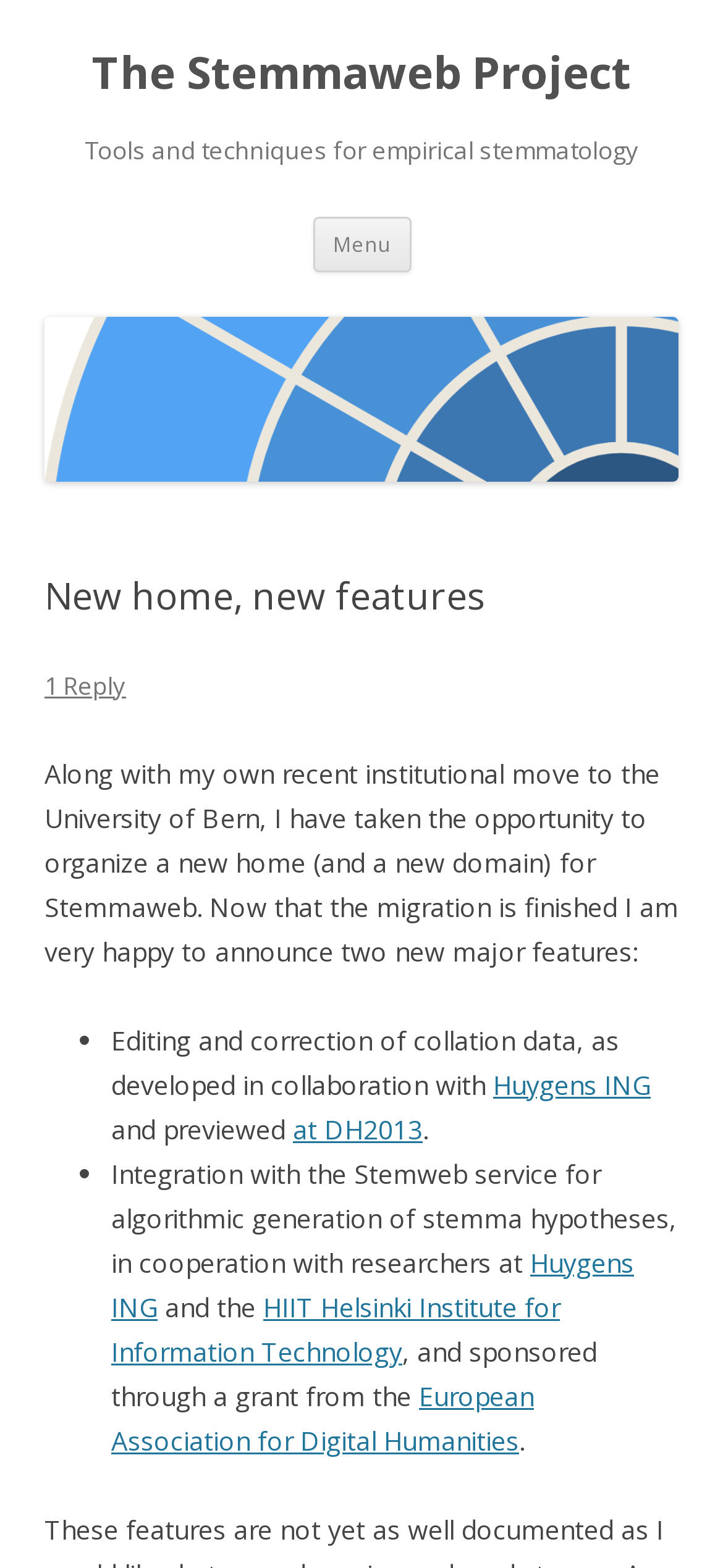Pinpoint the bounding box coordinates of the element to be clicked to execute the instruction: "Read more about 'New home, new features'".

[0.062, 0.366, 0.938, 0.394]